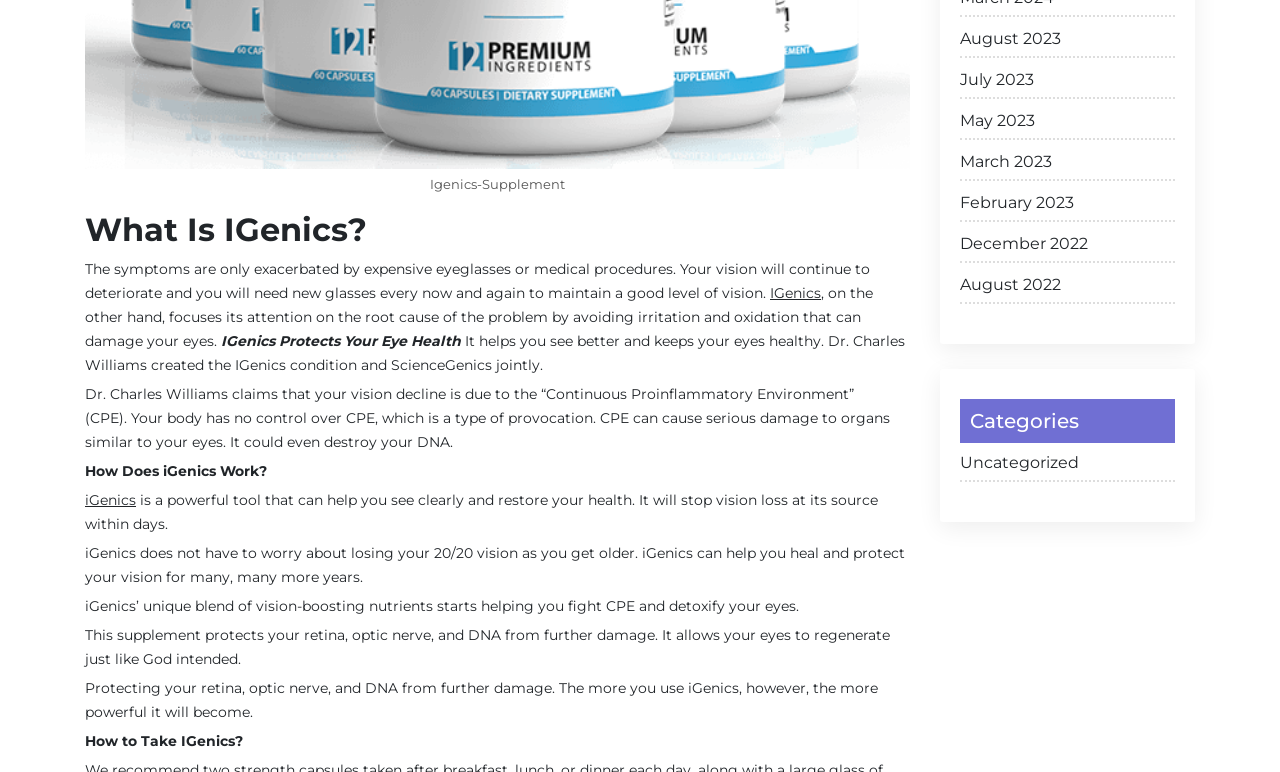What is IGenics?
Provide an in-depth answer to the question, covering all aspects.

Based on the webpage content, IGenics is a supplement that focuses on the root cause of vision problems by avoiding irritation and oxidation that can damage the eyes. It is created by Dr. Charles Williams and ScienceGenics jointly.